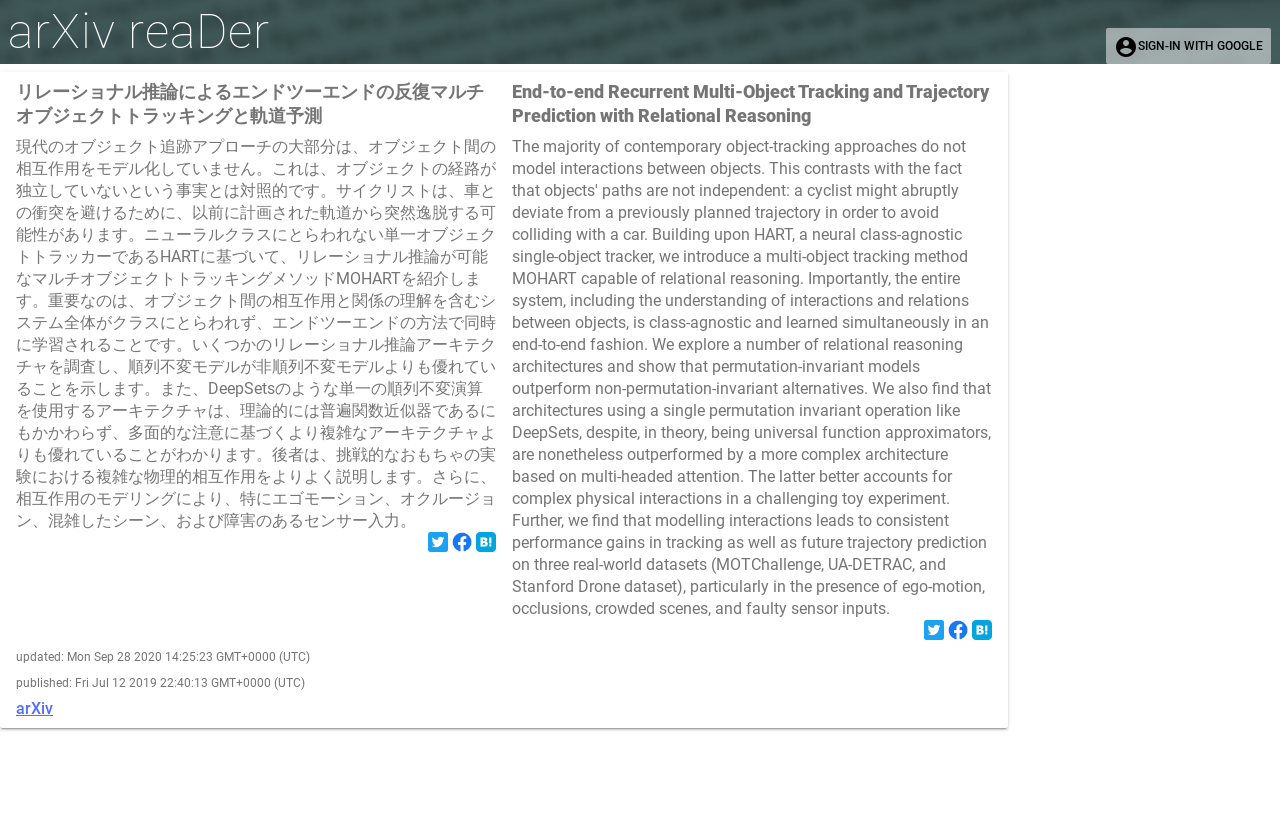Extract the bounding box coordinates for the described element: "account_circleSign-in with Google". The coordinates should be represented as four float numbers between 0 and 1: [left, top, right, bottom].

[0.864, 0.034, 0.993, 0.078]